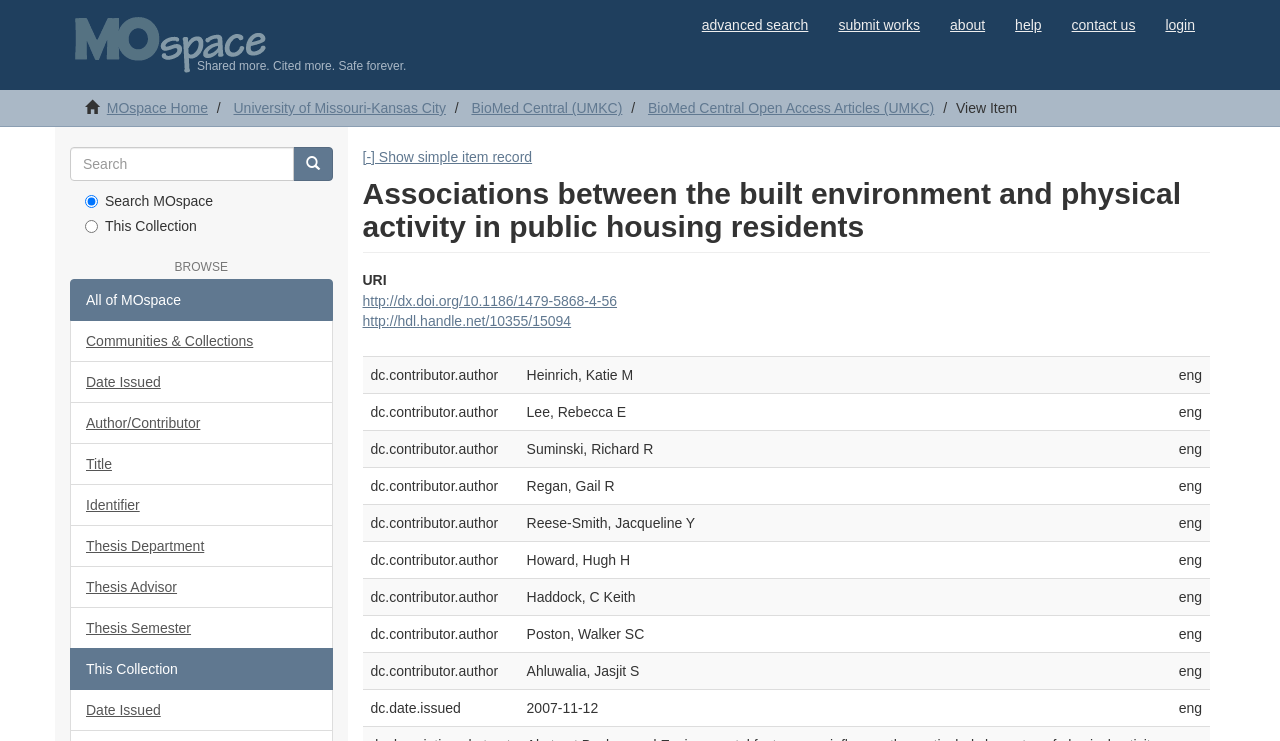Provide your answer in one word or a succinct phrase for the question: 
What is the name of the collection?

MOspace